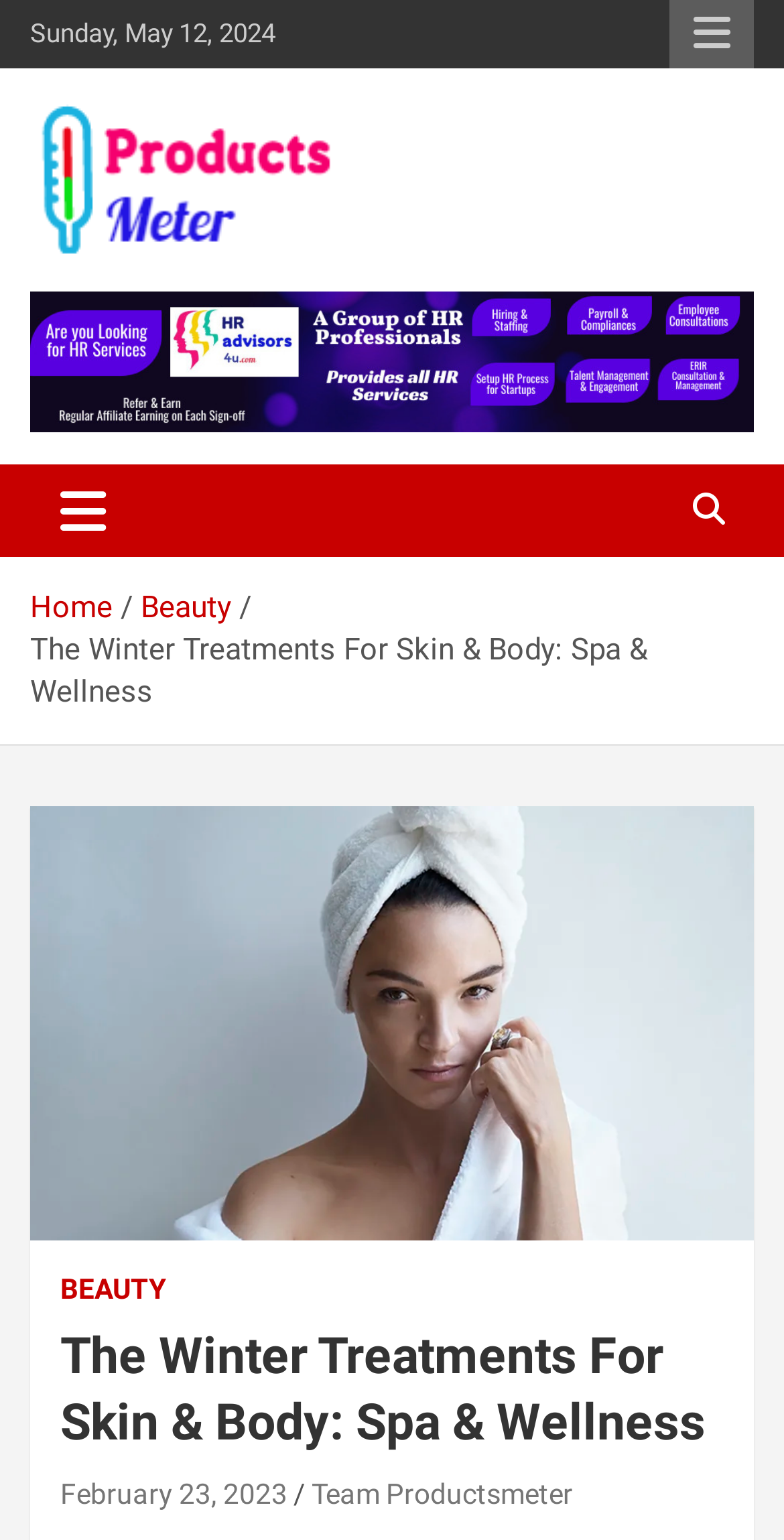Please provide a comprehensive response to the question below by analyzing the image: 
Who wrote the latest article?

I found the author of the latest article by looking at the bottom of the webpage, where it displays the author's name 'Team Productsmeter'.